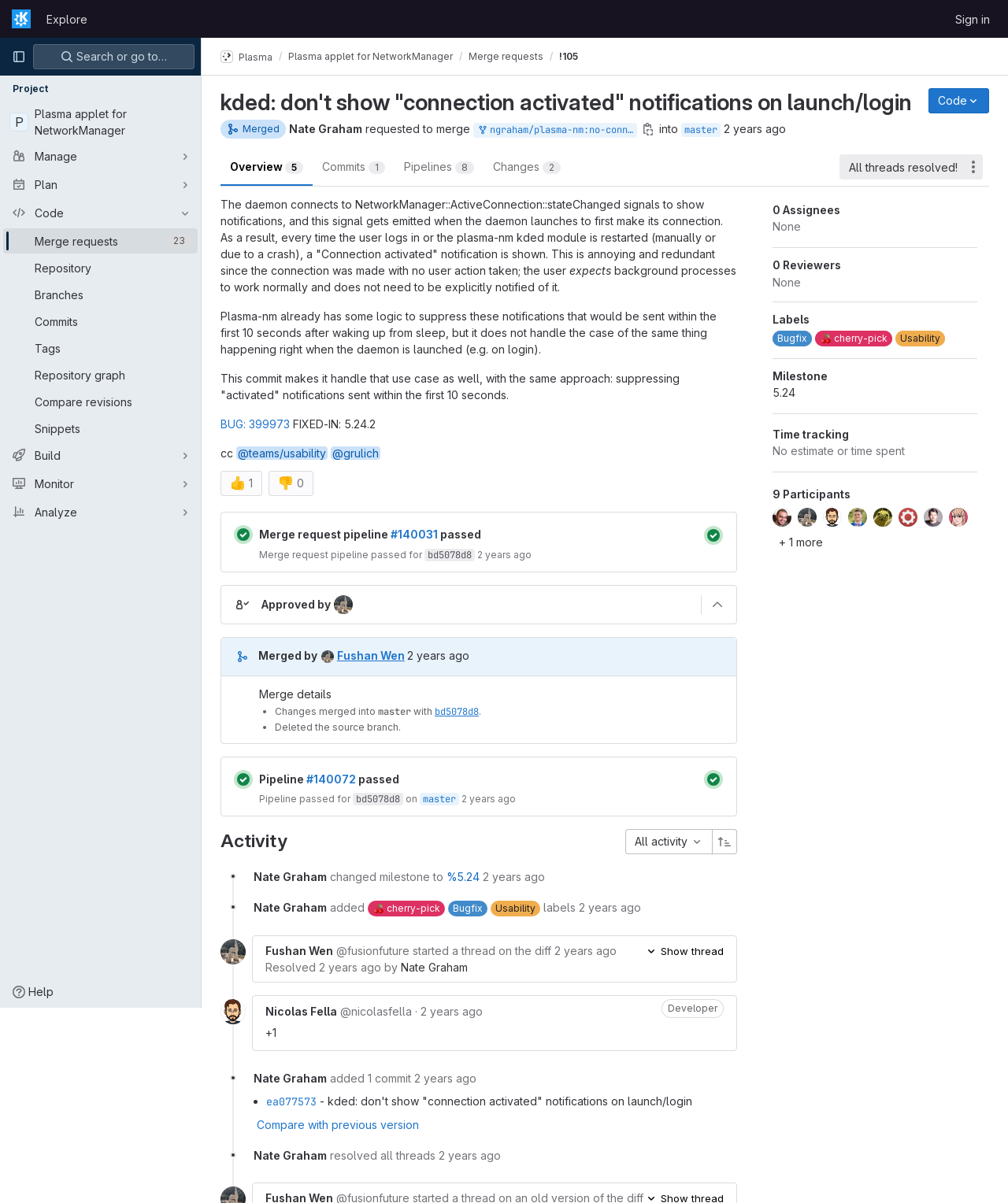Identify the bounding box coordinates of the section that should be clicked to achieve the task described: "Click on the 'Code' button".

[0.921, 0.073, 0.981, 0.094]